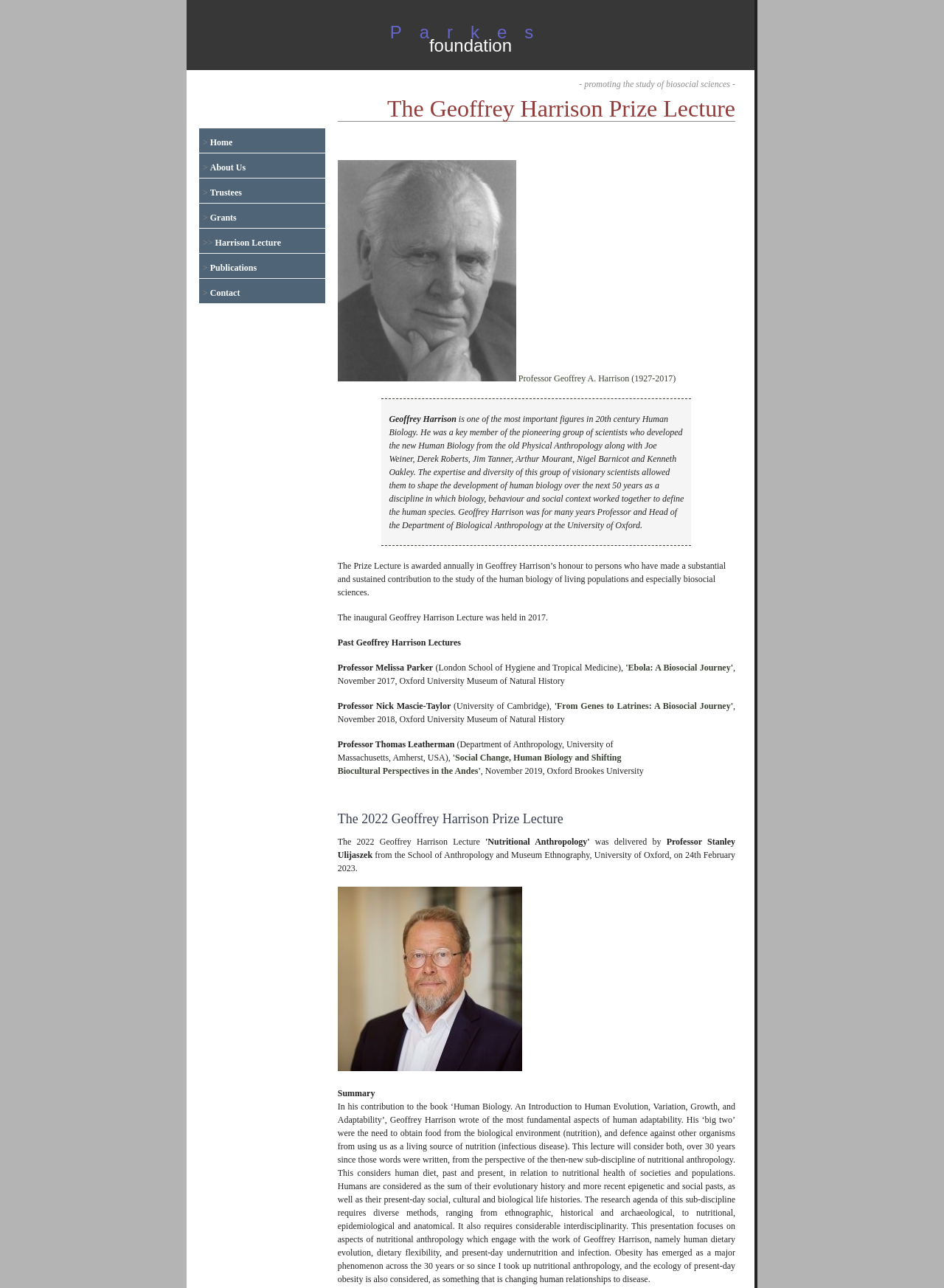What is the topic of the 2022 Geoffrey Harrison Lecture?
From the image, respond using a single word or phrase.

Nutritional anthropology